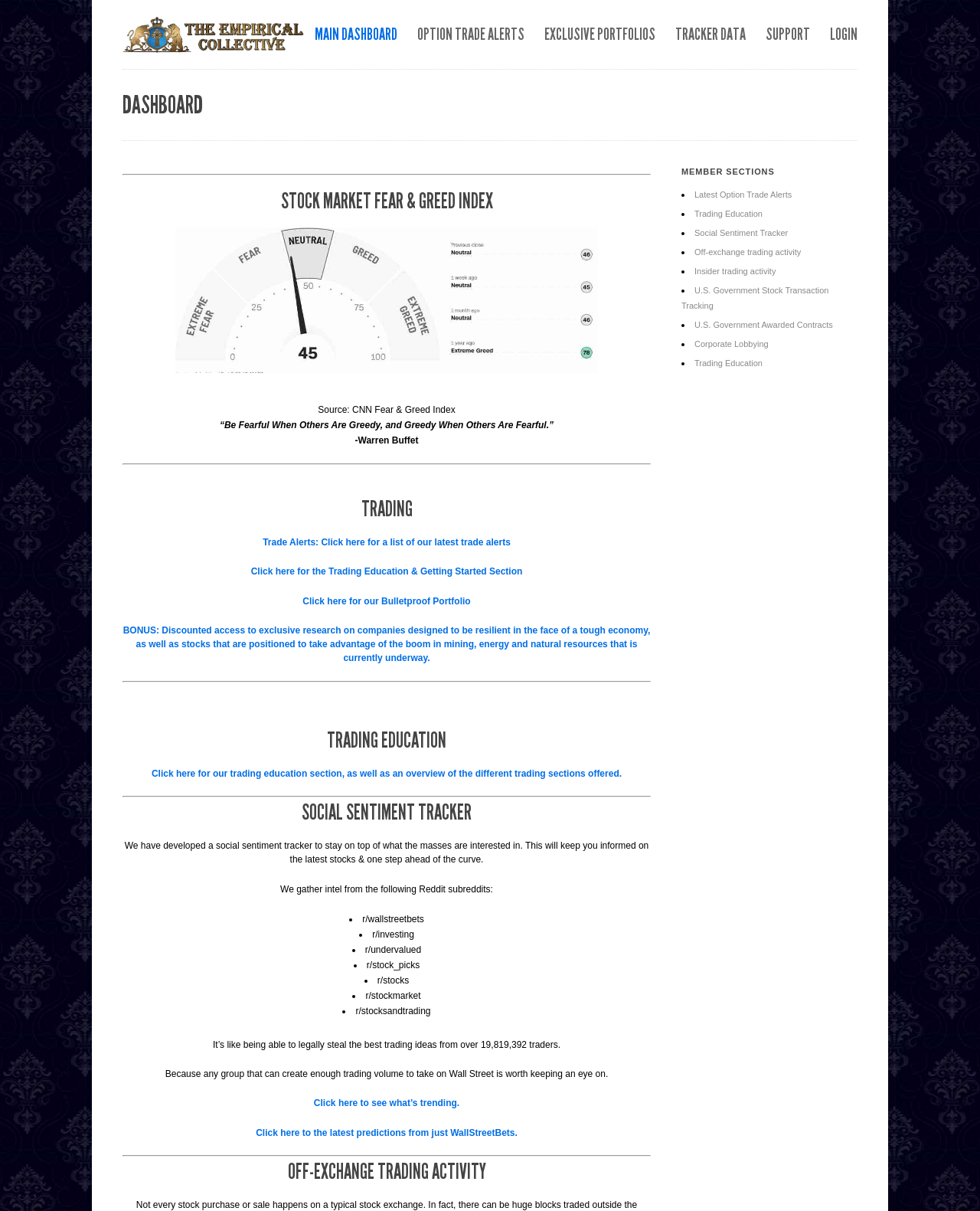Locate the bounding box coordinates of the clickable region necessary to complete the following instruction: "Click on Home". Provide the coordinates in the format of four float numbers between 0 and 1, i.e., [left, top, right, bottom].

None